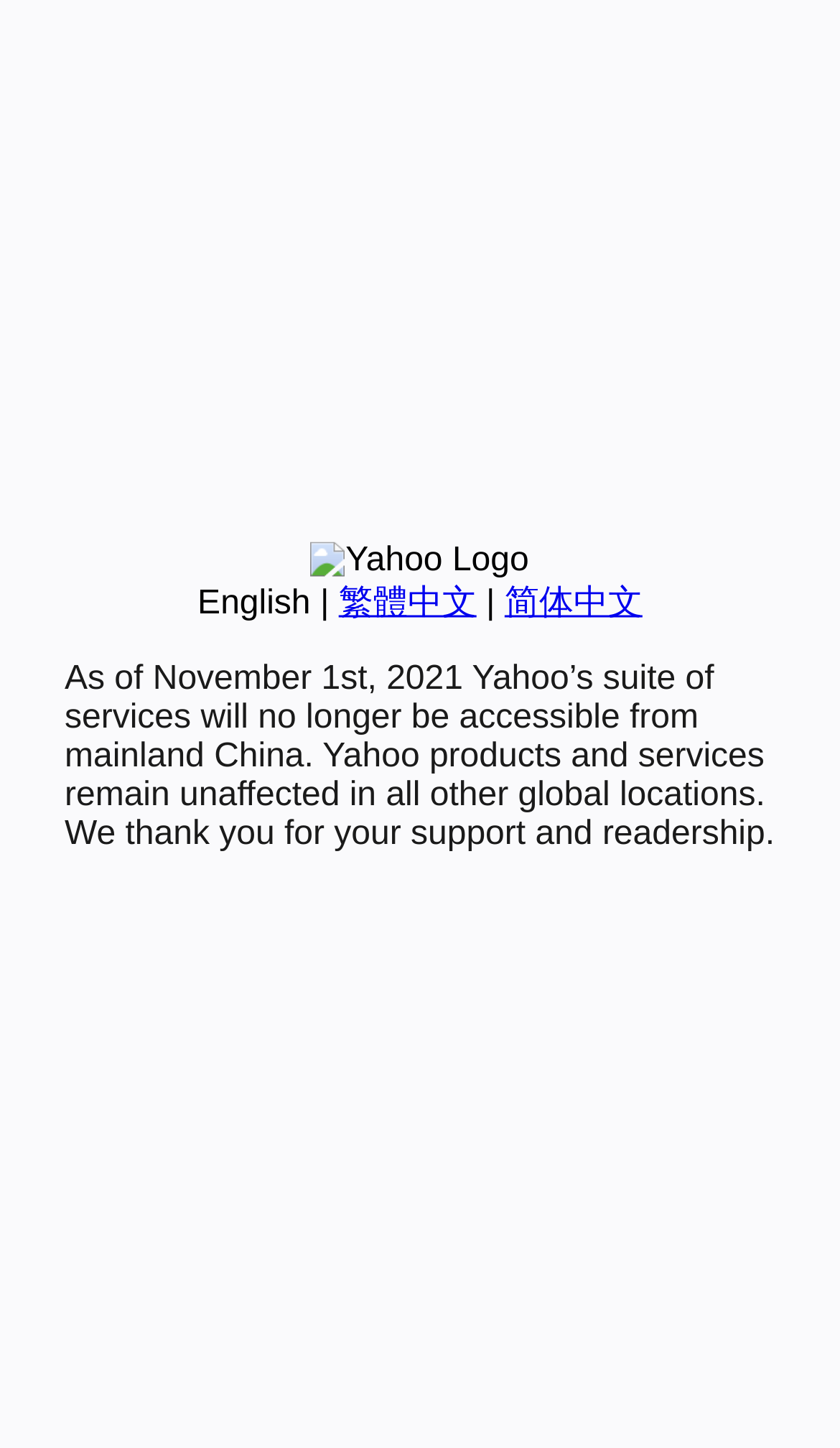Give the bounding box coordinates for this UI element: "繁體中文". The coordinates should be four float numbers between 0 and 1, arranged as [left, top, right, bottom].

[0.403, 0.404, 0.567, 0.429]